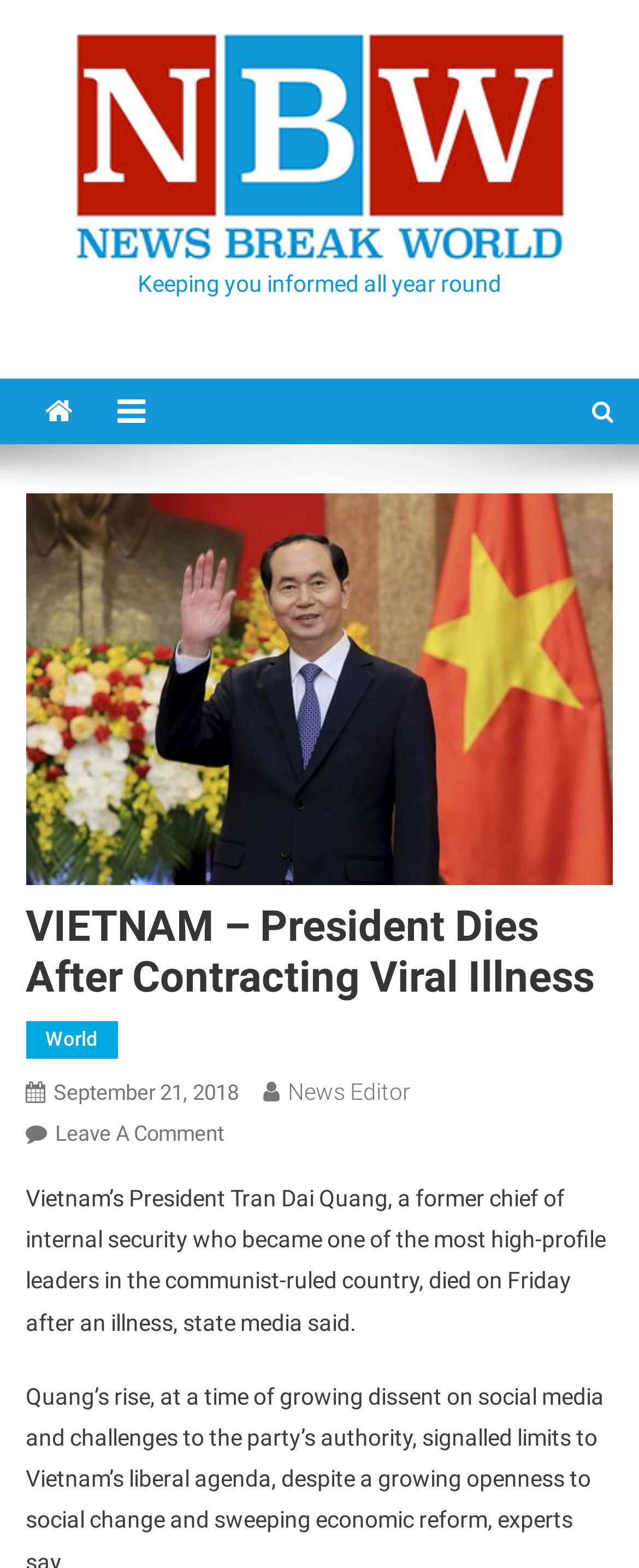Who is the author of this news article?
Offer a detailed and full explanation in response to the question.

I found the answer by looking at the links below the article heading, which includes a link labeled 'News Editor'.